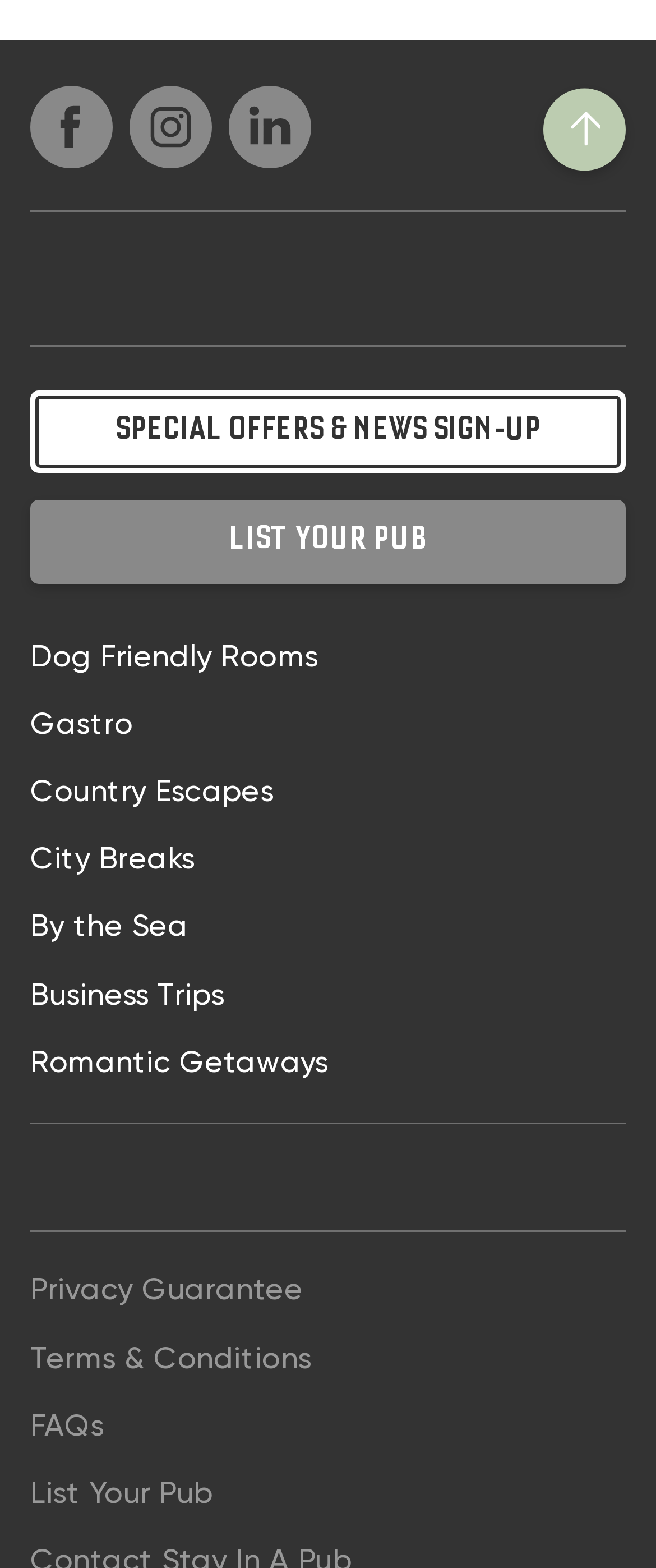Identify the bounding box coordinates of the clickable region required to complete the instruction: "Select Bahasa Indonesia language". The coordinates should be given as four float numbers within the range of 0 and 1, i.e., [left, top, right, bottom].

None